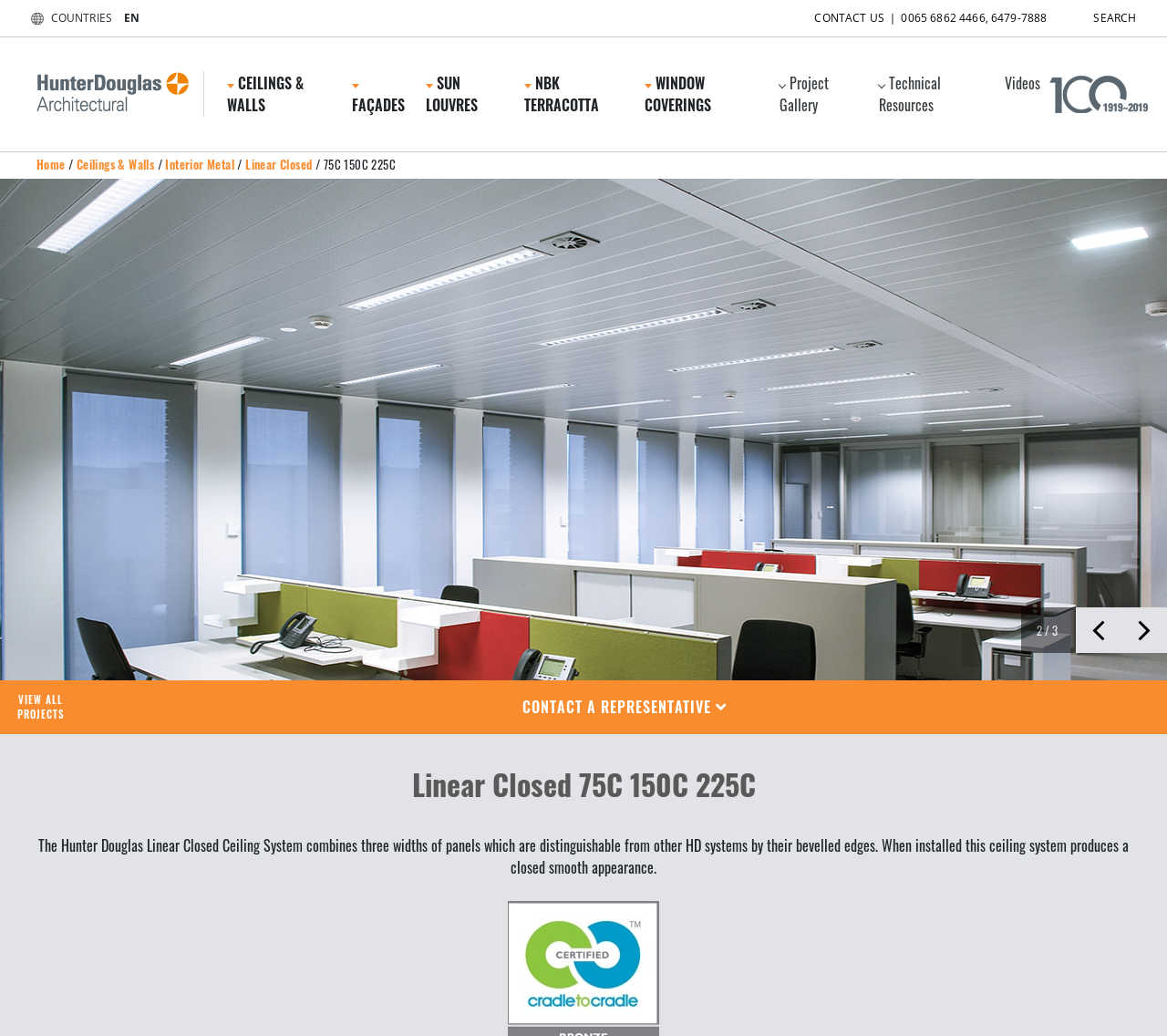Provide a short answer using a single word or phrase for the following question: 
How many widths of panels does the system combine?

three